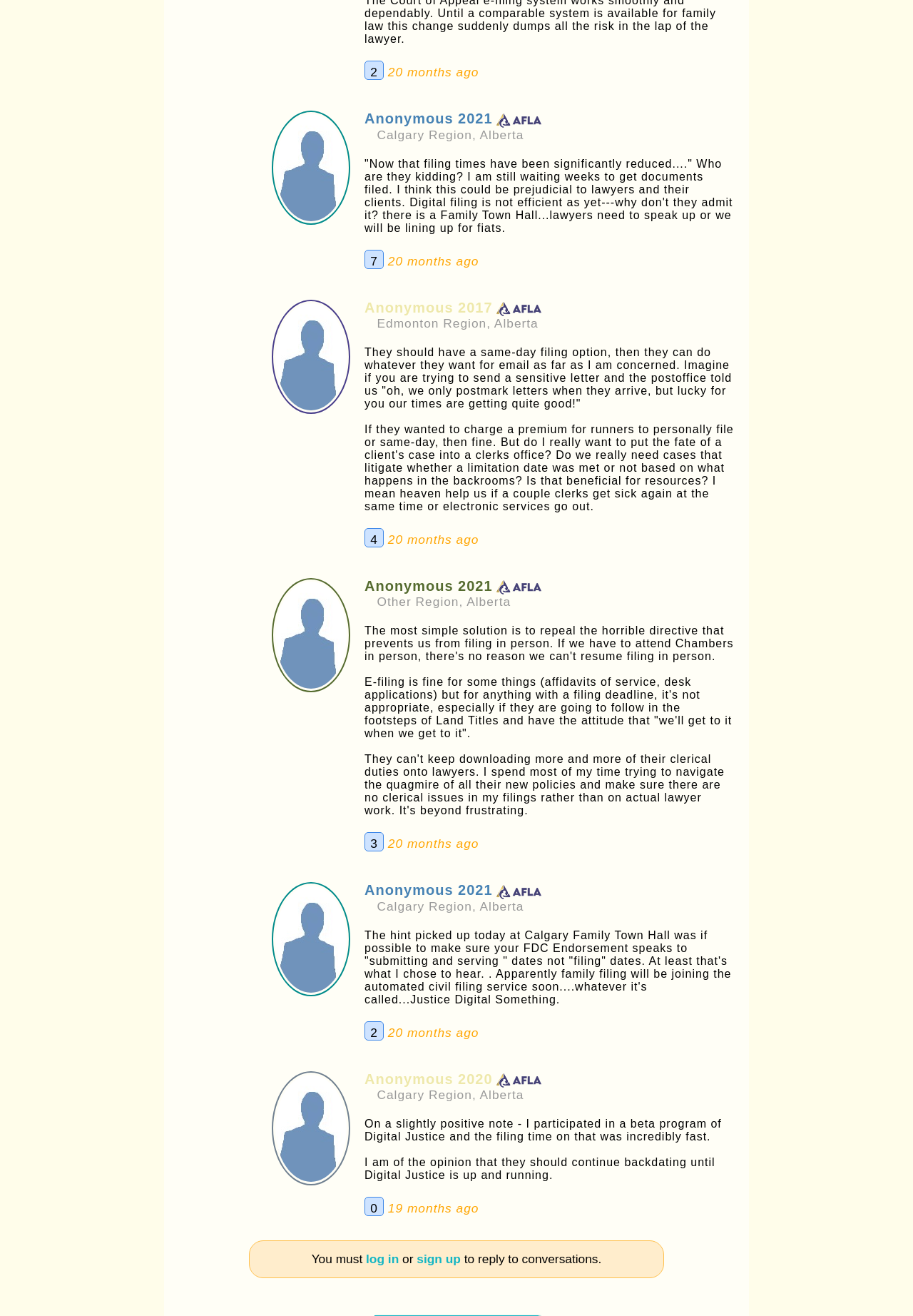Answer with a single word or phrase: 
What region is mentioned in the first comment?

Calgary Region, Alberta